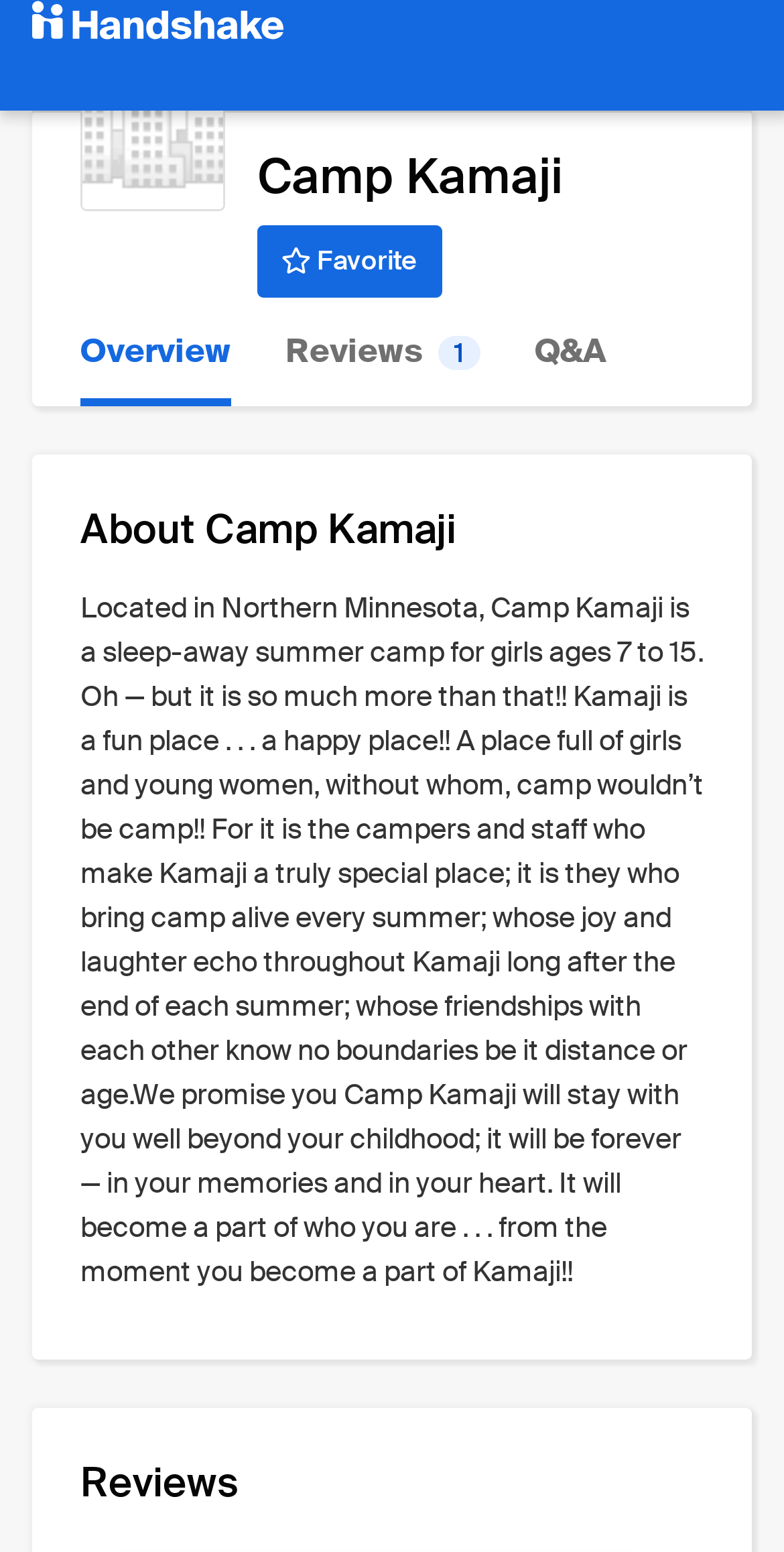Bounding box coordinates must be specified in the format (top-left x, top-left y, bottom-right x, bottom-right y). All values should be floating point numbers between 0 and 1. What are the bounding box coordinates of the UI element described as: Q&A

[0.682, 0.192, 0.774, 0.262]